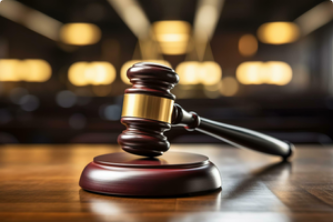Thoroughly describe the content and context of the image.

The image features a prominent wooden gavel resting on a polished wooden surface, symbolizing authority and justice. The gavel, with its classic design, has a shiny gold band around its handle, enhancing its regal appearance. In the background, soft, out-of-focus lights hint at the formal setting of a courtroom, creating an atmosphere of solemnity and gravitas. This visual serves as a powerful reminder of the judicial system and the importance of law and order in society. The image is likely associated with legal discussions or articles pertaining to new laws, reflecting themes of governance and justice.